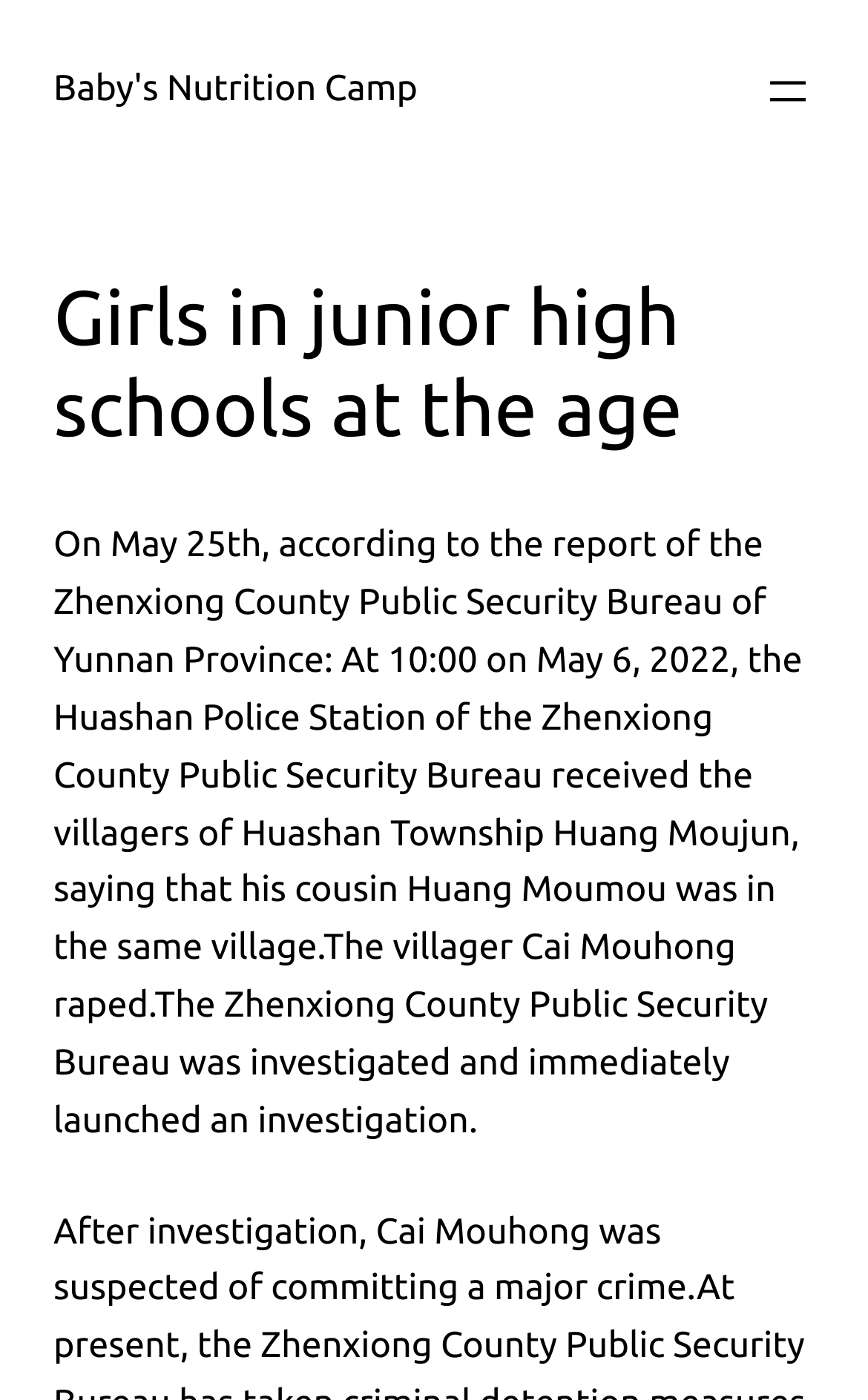Locate the bounding box coordinates of the UI element described by: "Baby's Nutrition Camp". The bounding box coordinates should consist of four float numbers between 0 and 1, i.e., [left, top, right, bottom].

[0.062, 0.05, 0.481, 0.079]